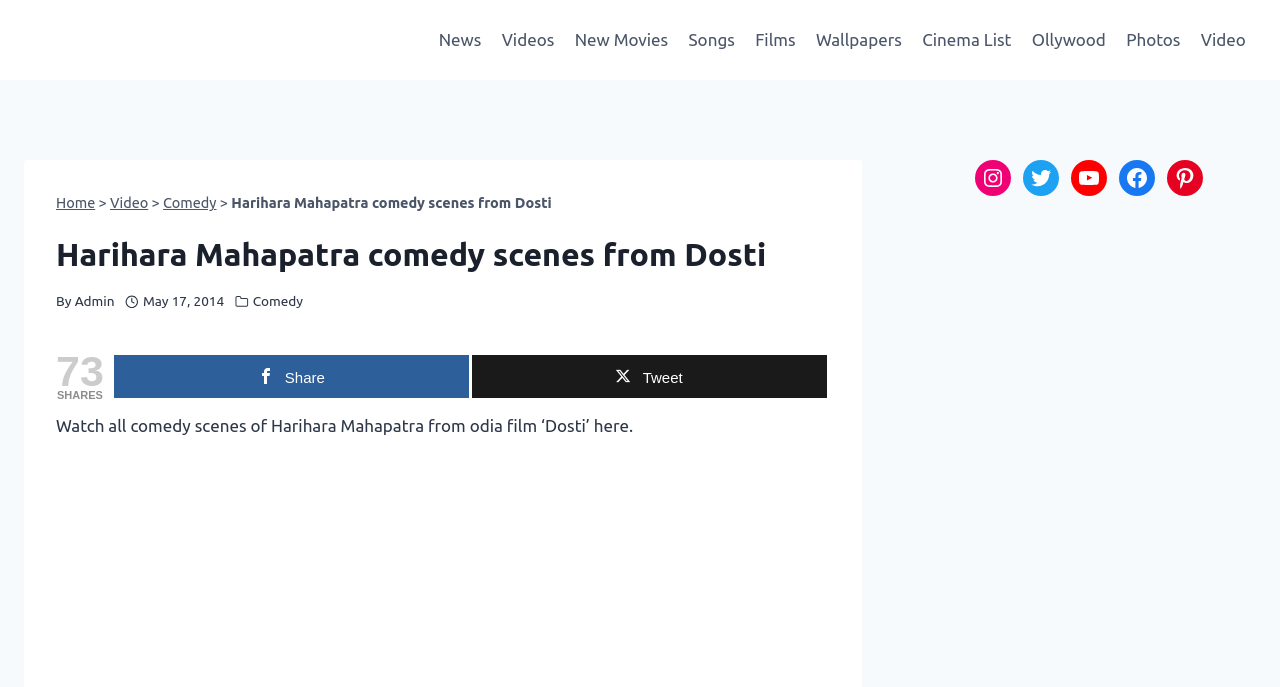Highlight the bounding box coordinates of the element that should be clicked to carry out the following instruction: "Share this content on social media". The coordinates must be given as four float numbers ranging from 0 to 1, i.e., [left, top, right, bottom].

[0.089, 0.517, 0.366, 0.579]